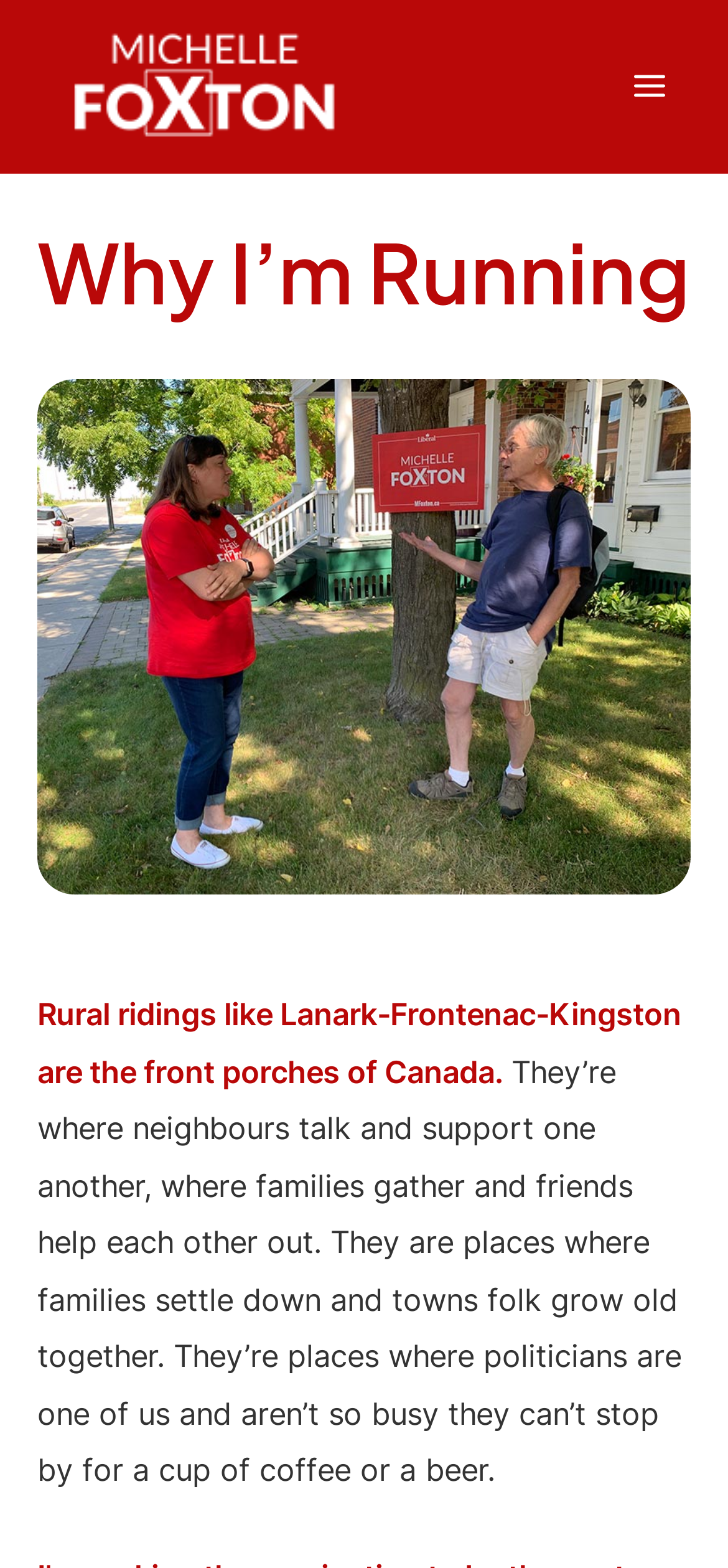Respond to the question with just a single word or phrase: 
What is the tone of the text?

Friendly and conversational